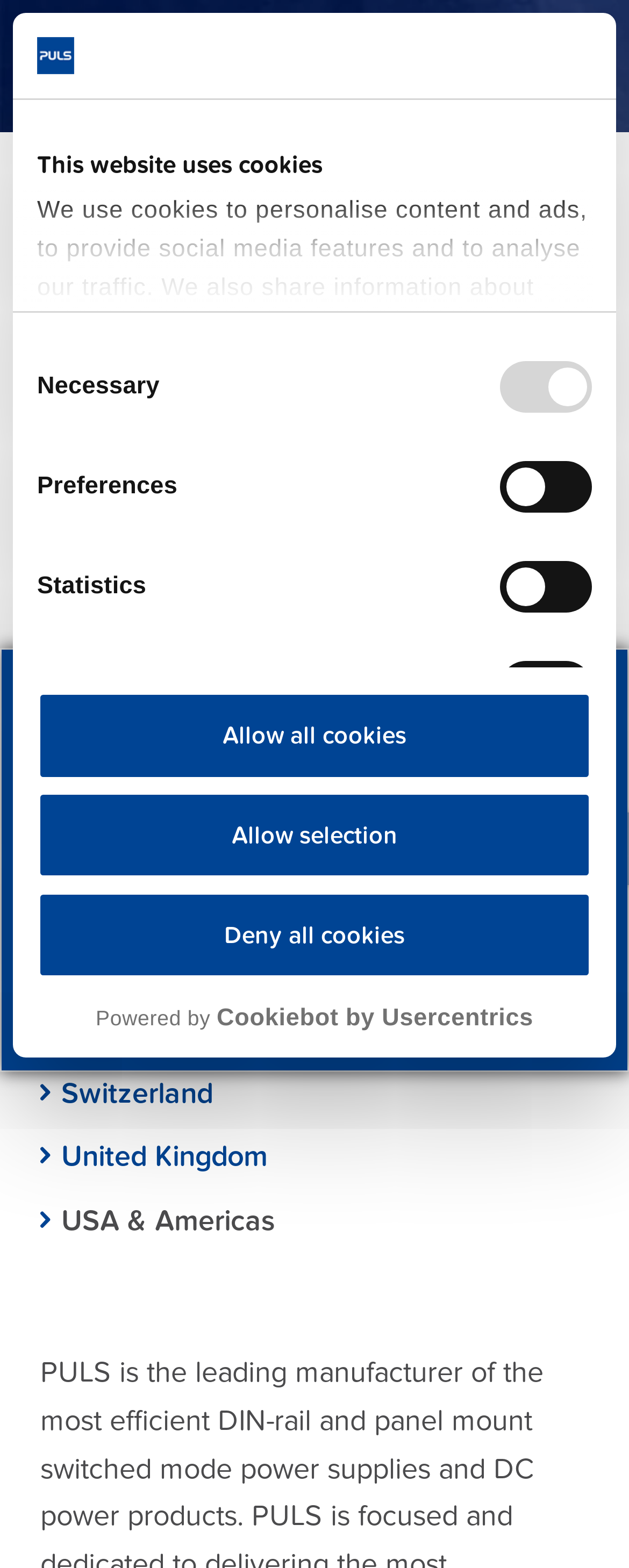From the screenshot, find the bounding box of the UI element matching this description: "Show details". Supply the bounding box coordinates in the form [left, top, right, bottom], each a float between 0 and 1.

[0.604, 0.53, 0.903, 0.555]